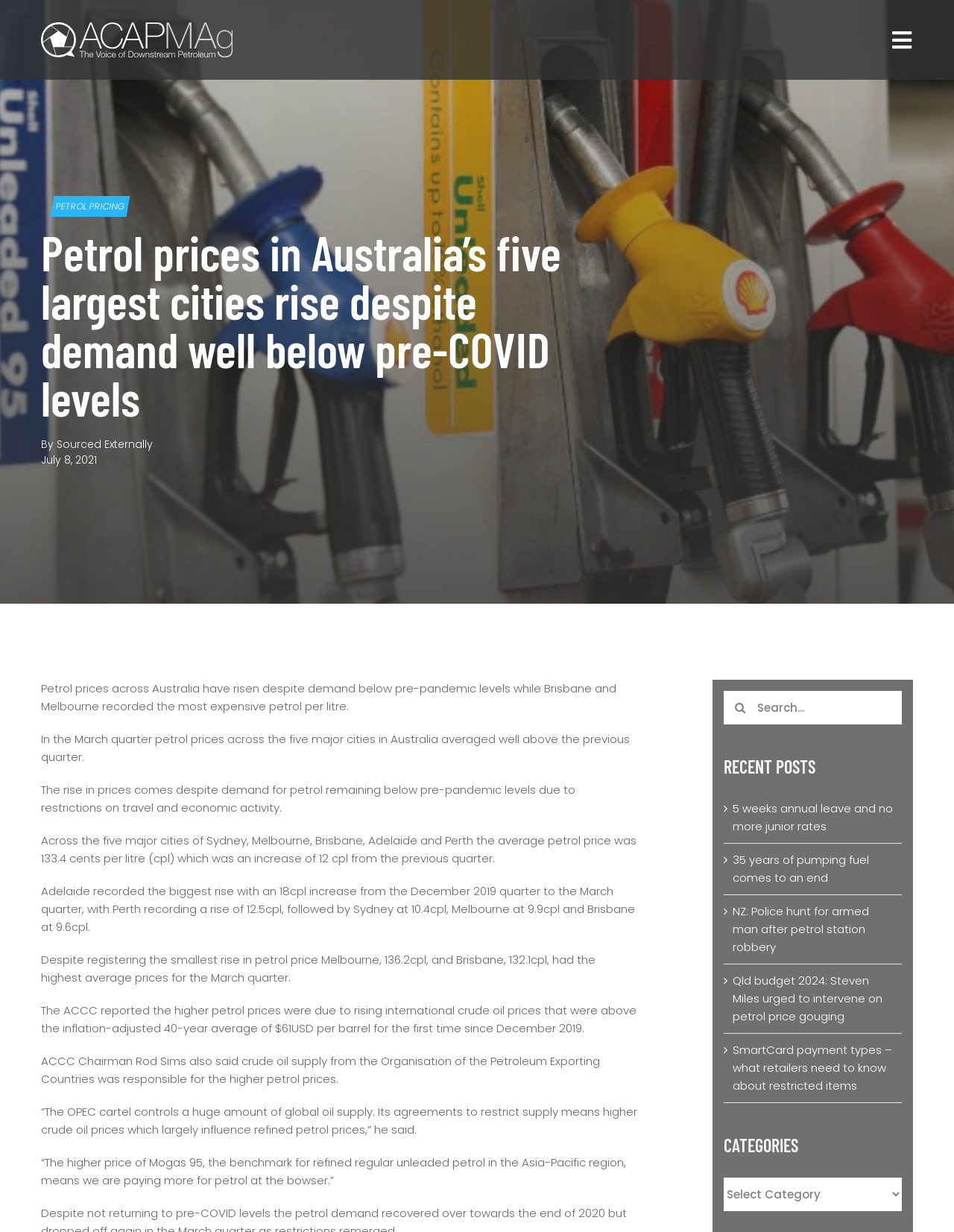Please mark the clickable region by giving the bounding box coordinates needed to complete this instruction: "Toggle navigation menu".

[0.934, 0.023, 0.957, 0.041]